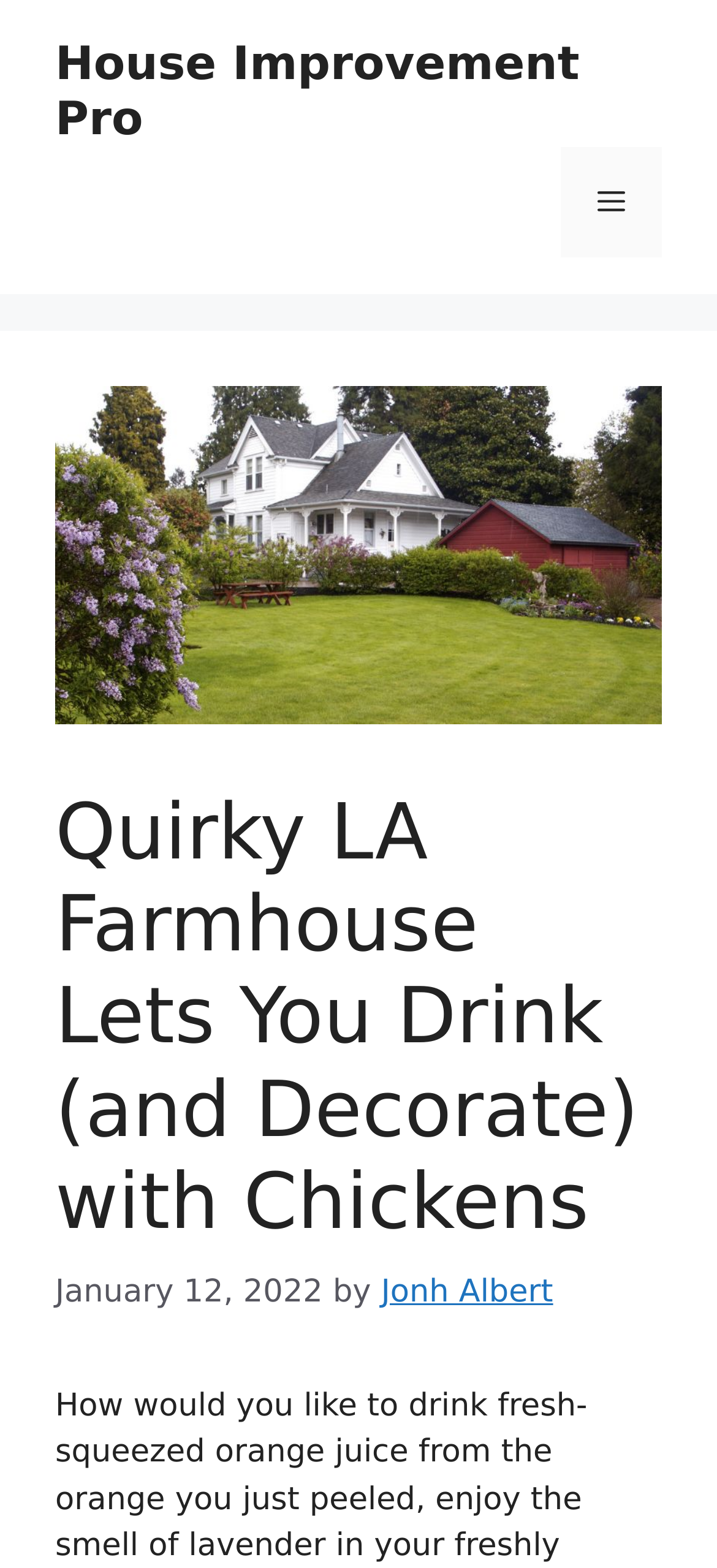Please answer the following question using a single word or phrase: 
Is the menu expanded?

No